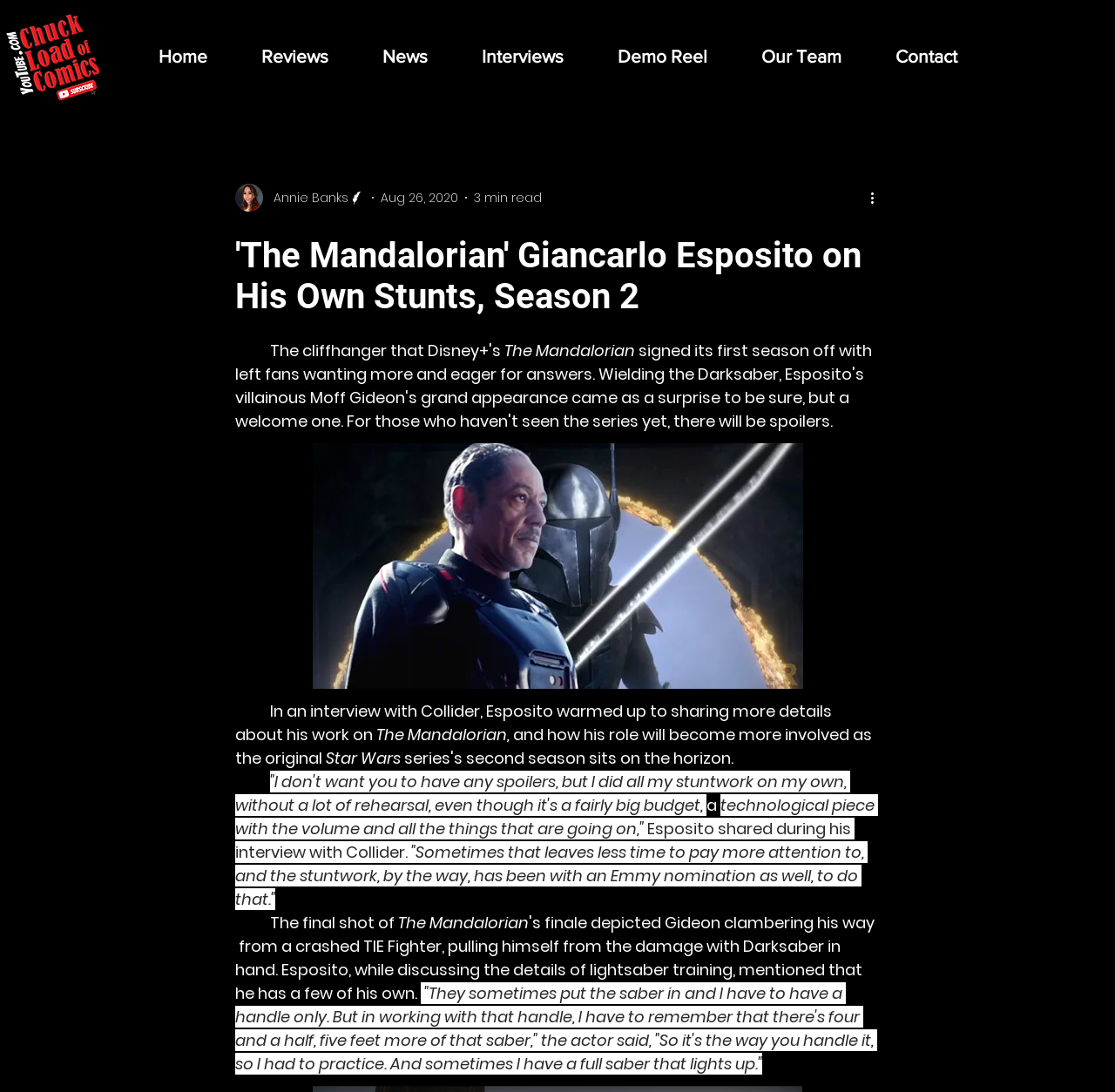Please determine the bounding box coordinates of the element's region to click in order to carry out the following instruction: "Click the 'Writer's picture'". The coordinates should be four float numbers between 0 and 1, i.e., [left, top, right, bottom].

[0.211, 0.168, 0.236, 0.194]